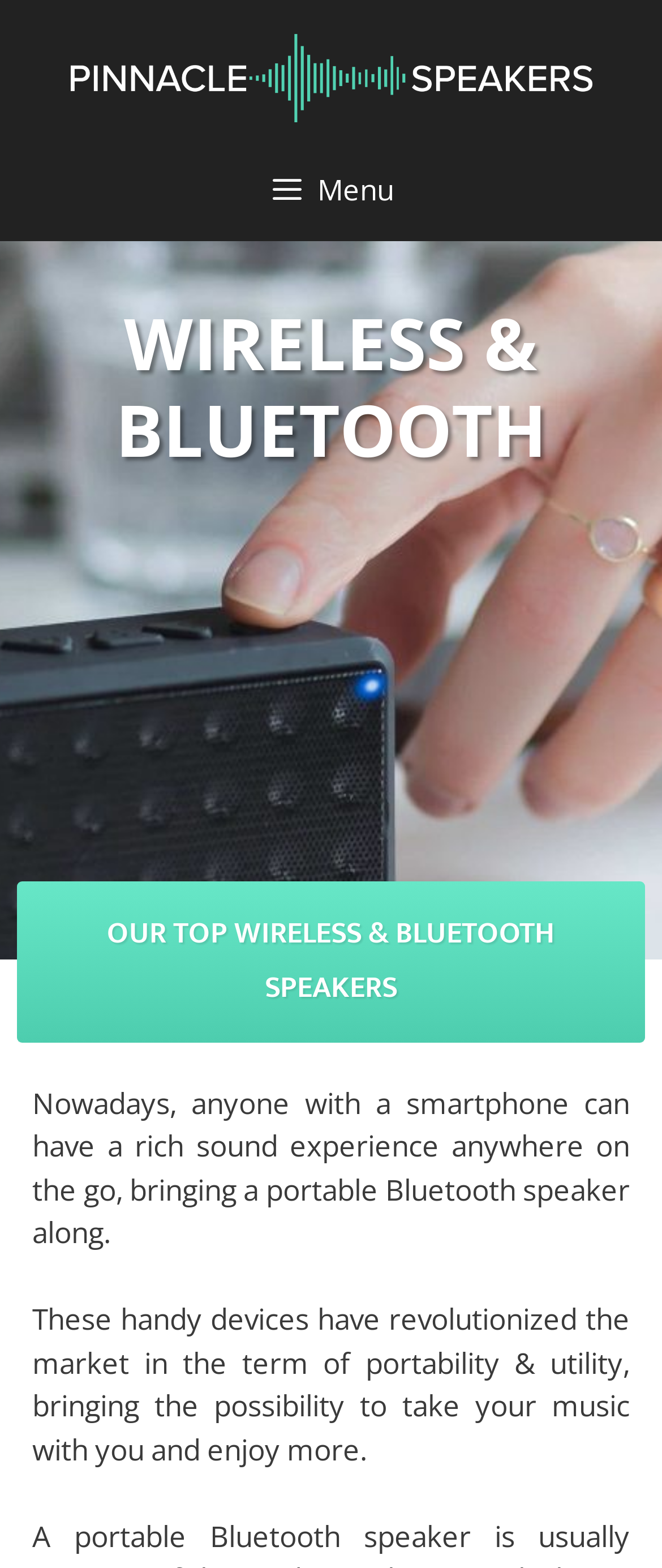Identify and provide the main heading of the webpage.

WIRELESS & BLUETOOTH